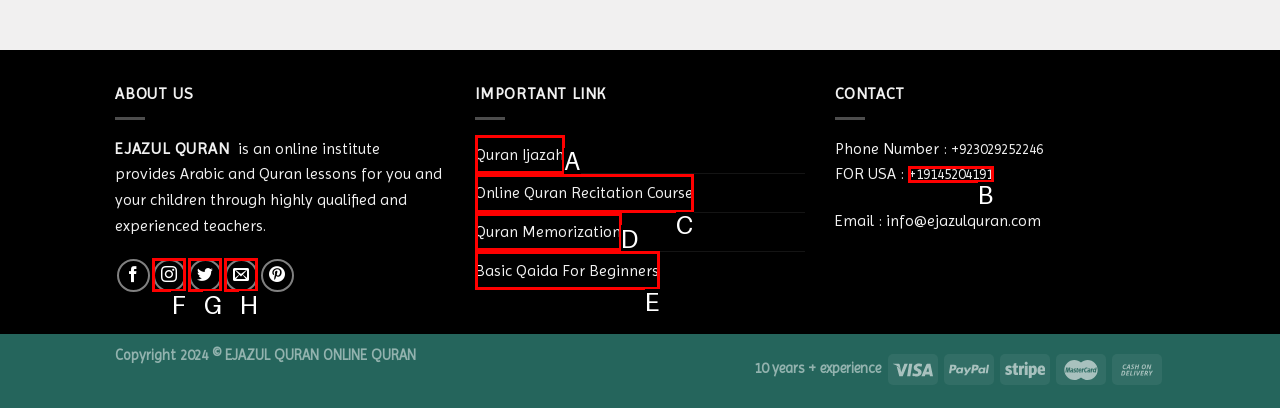Which HTML element fits the description: +19145204191? Respond with the letter of the appropriate option directly.

B